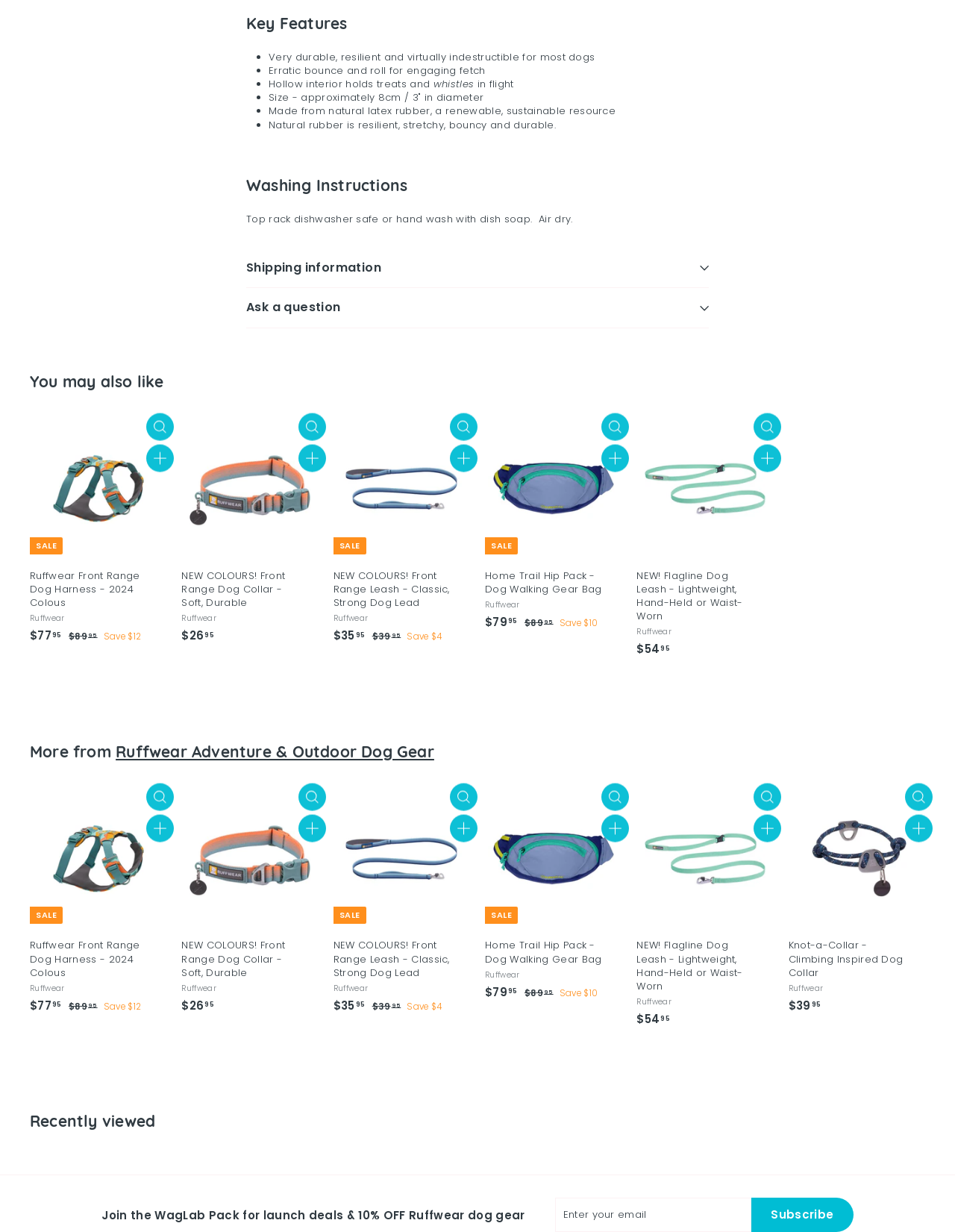Bounding box coordinates are specified in the format (top-left x, top-left y, bottom-right x, bottom-right y). All values are floating point numbers bounded between 0 and 1. Please provide the bounding box coordinate of the region this sentence describes: .cls-1{fill:none;stroke:#000;stroke-miterlimit:10;stroke-width:2px} Quick shop

[0.471, 0.338, 0.5, 0.36]